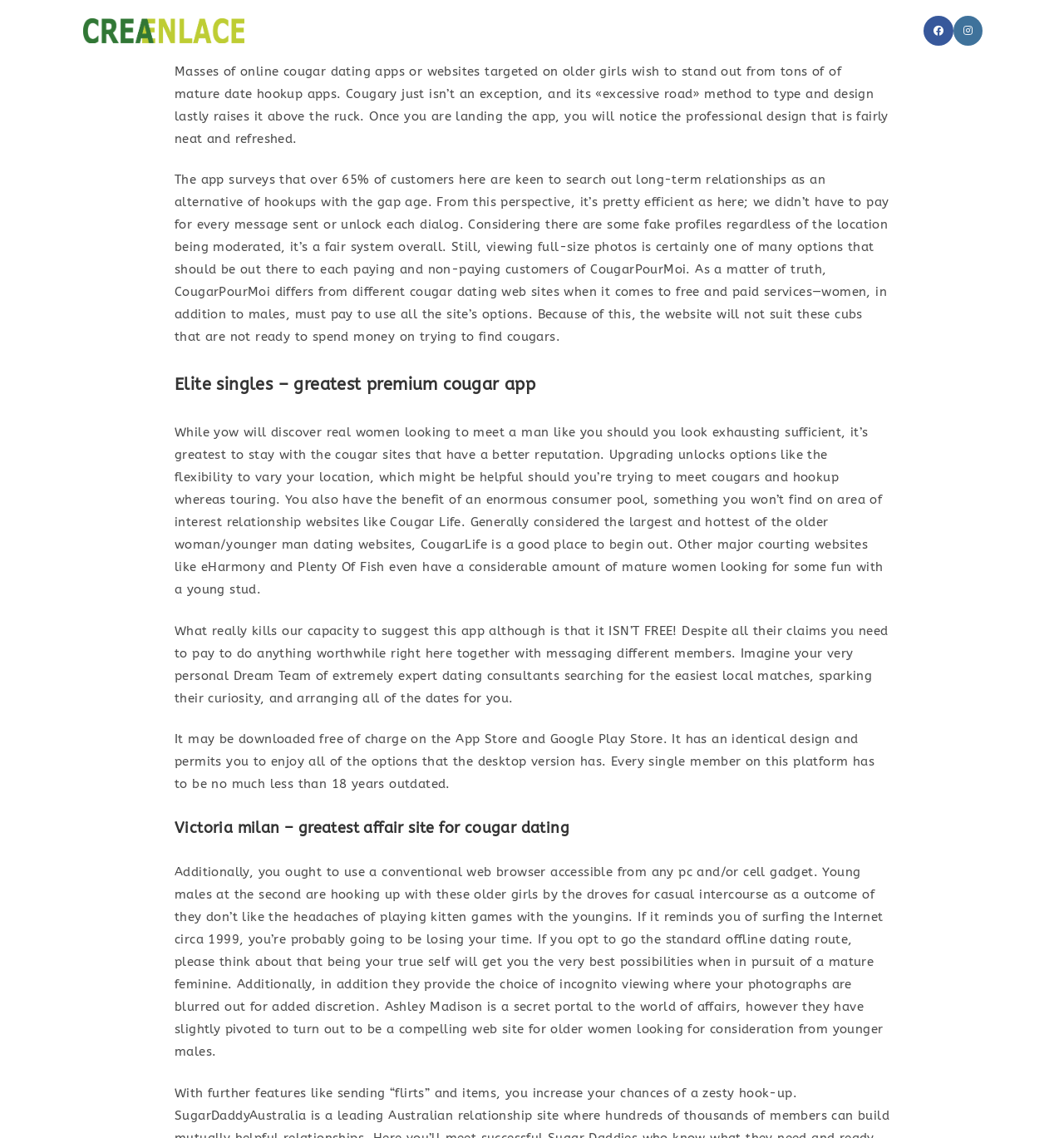How many headings are present on the webpage?
Based on the visual, give a brief answer using one word or a short phrase.

3